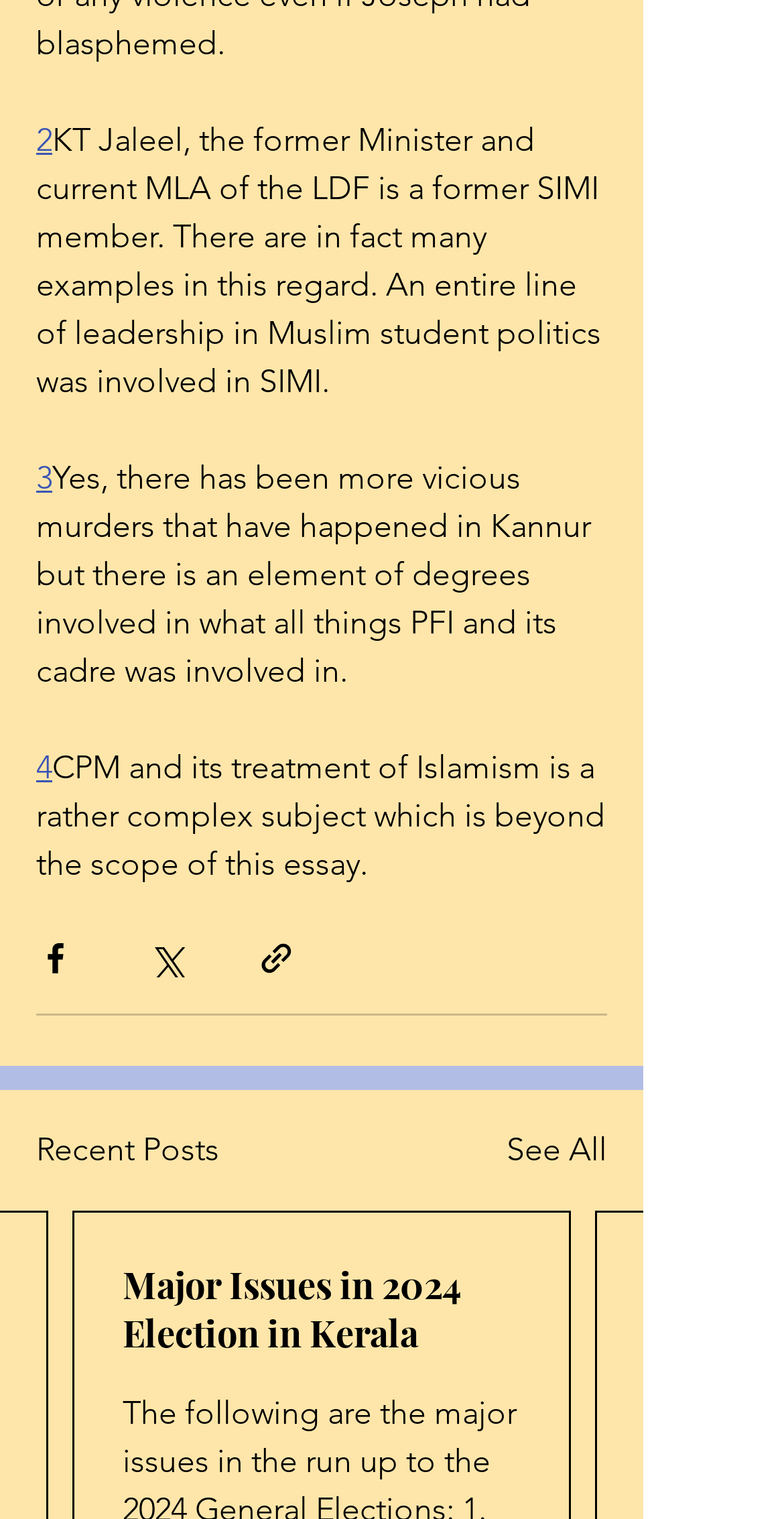Kindly provide the bounding box coordinates of the section you need to click on to fulfill the given instruction: "click the first icon".

None